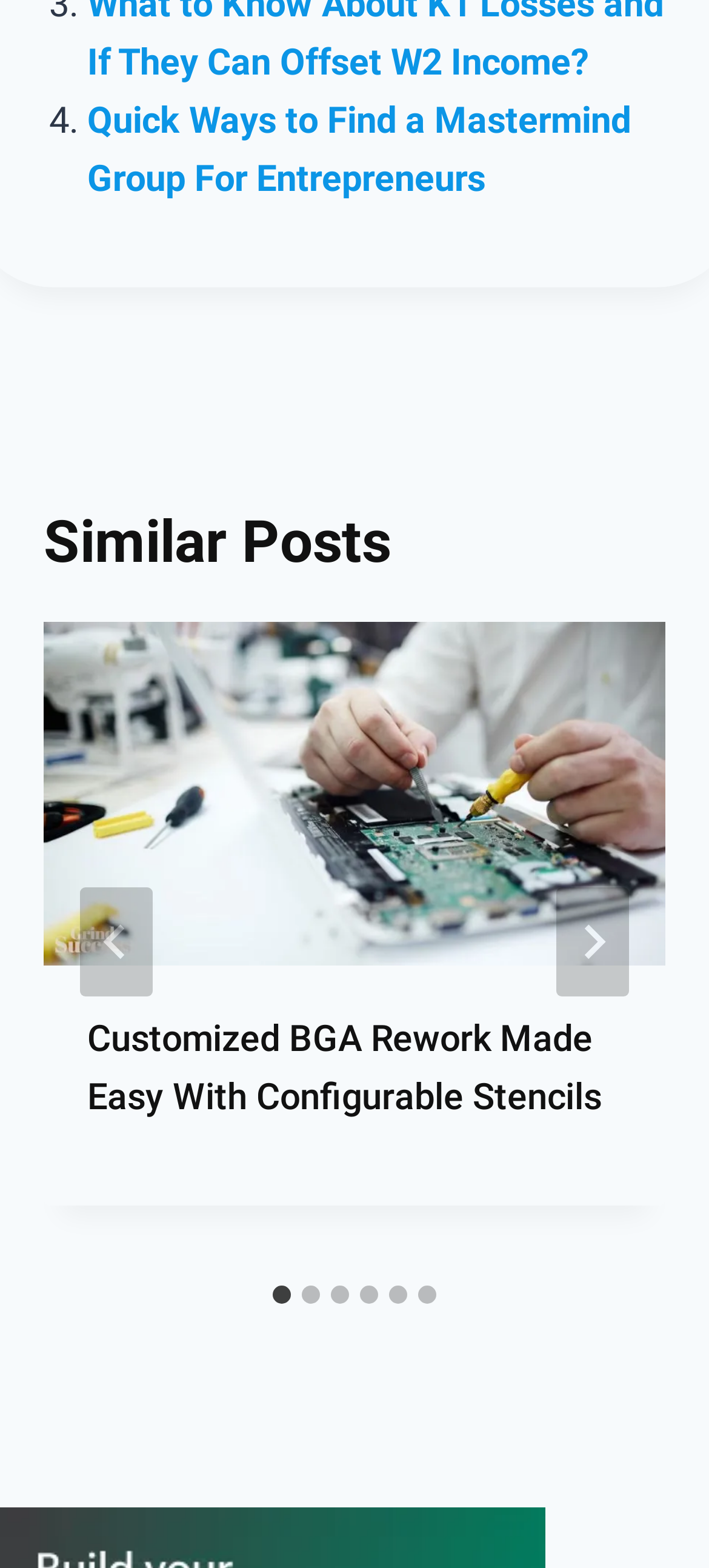What is the title of the first article?
Based on the image content, provide your answer in one word or a short phrase.

Customized BGA Rework Made Easy with Configurable Stencils